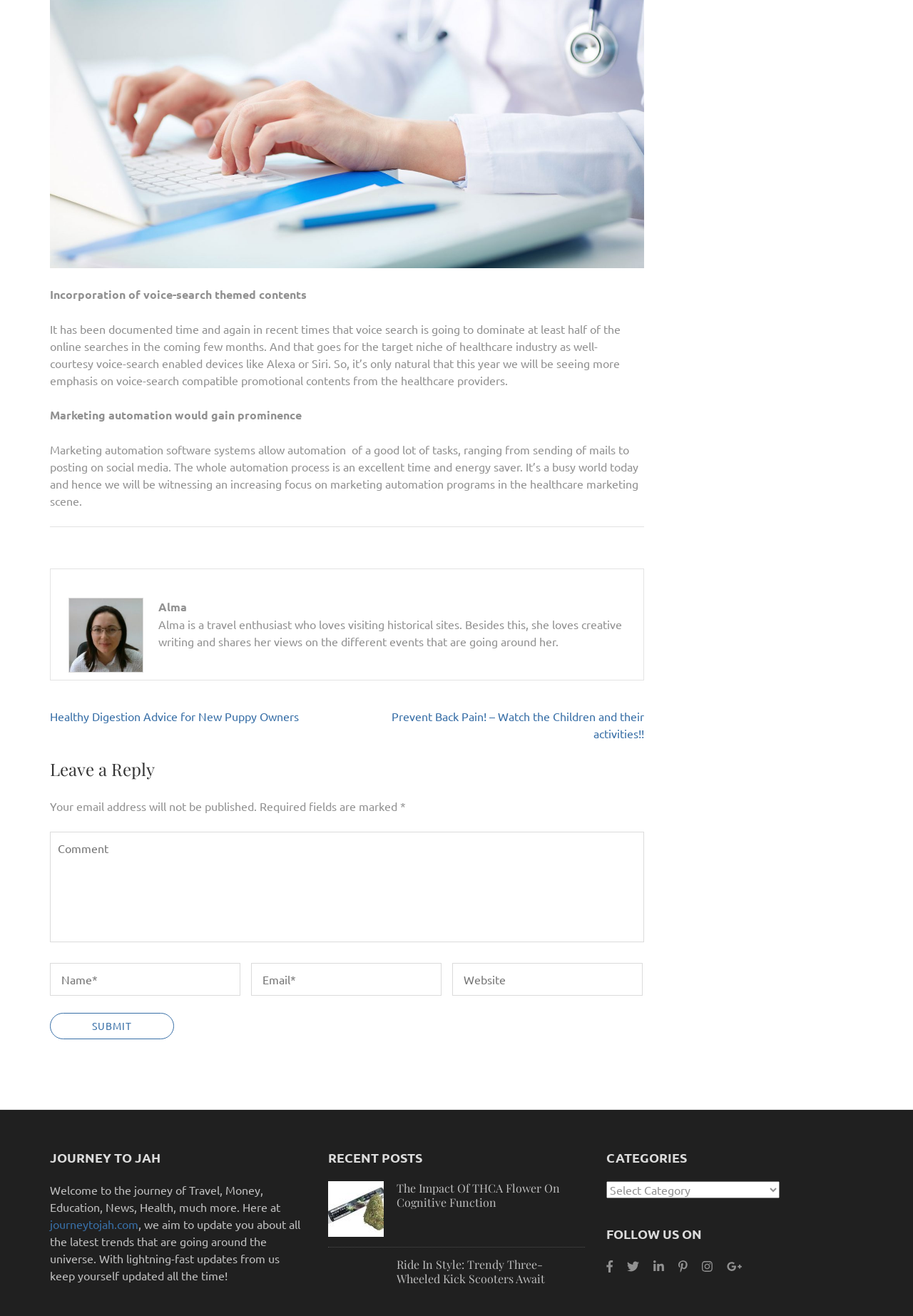What is the theme of the second recent post?
Provide a fully detailed and comprehensive answer to the question.

The answer can be found in the recent posts section where it lists the links to recent posts, and the second link is 'Ride In Style: Trendy Three-Wheeled Kick Scooters Await'.